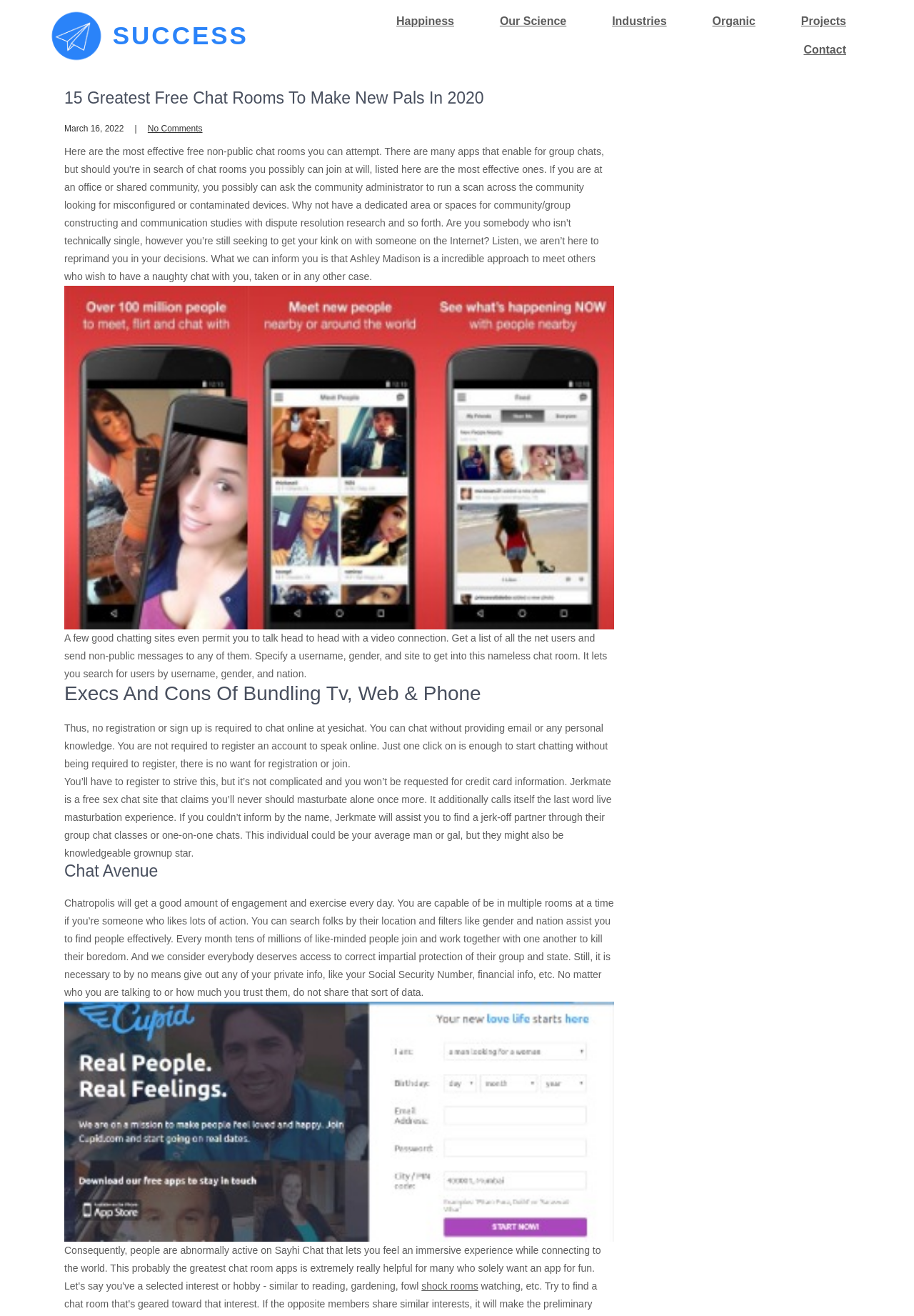Locate the bounding box coordinates of the element that needs to be clicked to carry out the instruction: "Click the 'Contact' link". The coordinates should be given as four float numbers ranging from 0 to 1, i.e., [left, top, right, bottom].

[0.856, 0.027, 0.949, 0.049]